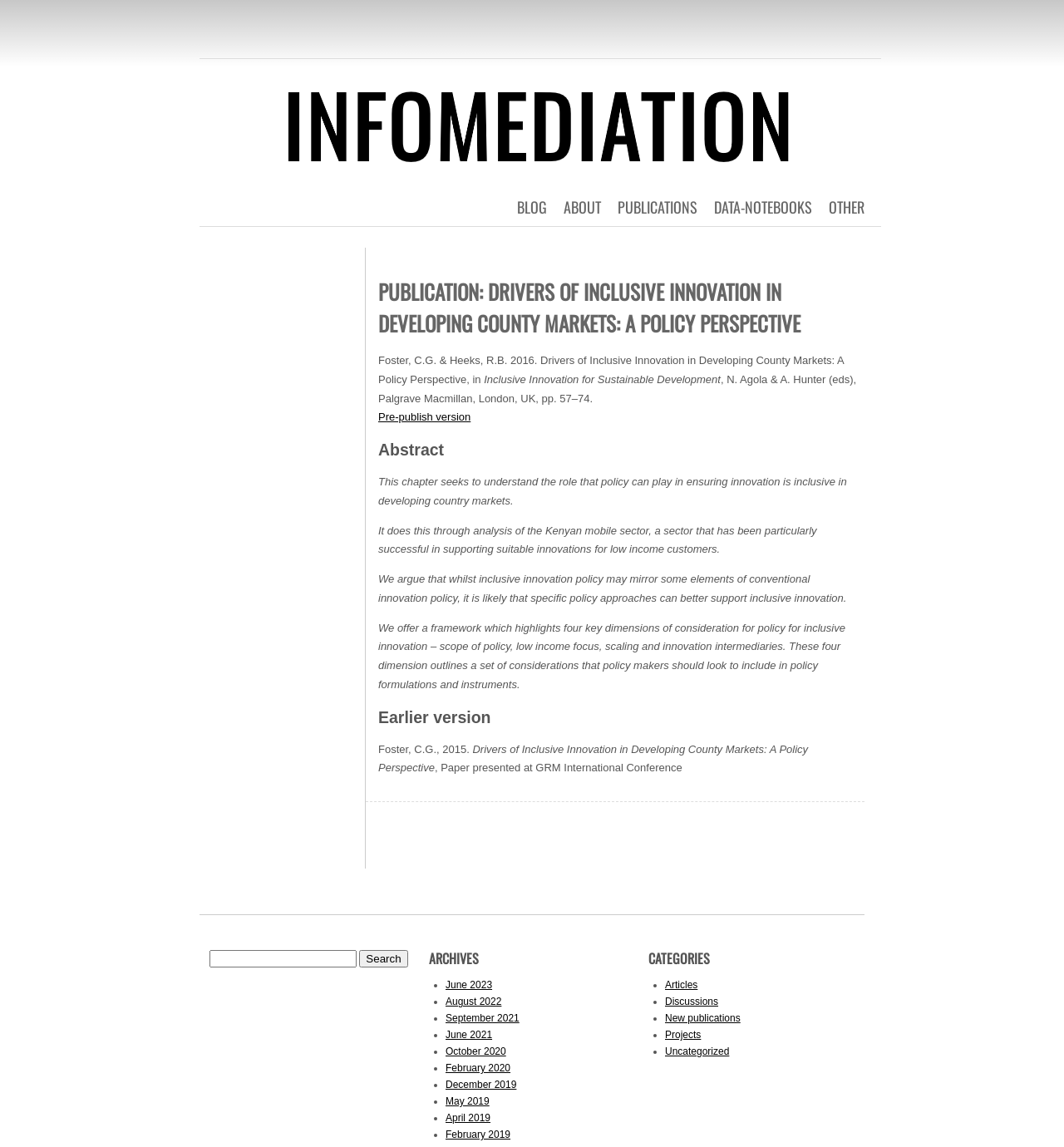Please use the details from the image to answer the following question comprehensively:
Who are the authors of this publication?

The authors of this publication can be found in the static text element with the text 'Foster, C.G. & Heeks, R.B. 2016. Drivers of Inclusive Innovation in Developing County Markets: A Policy Perspective, in...' which is located in the middle of the webpage.